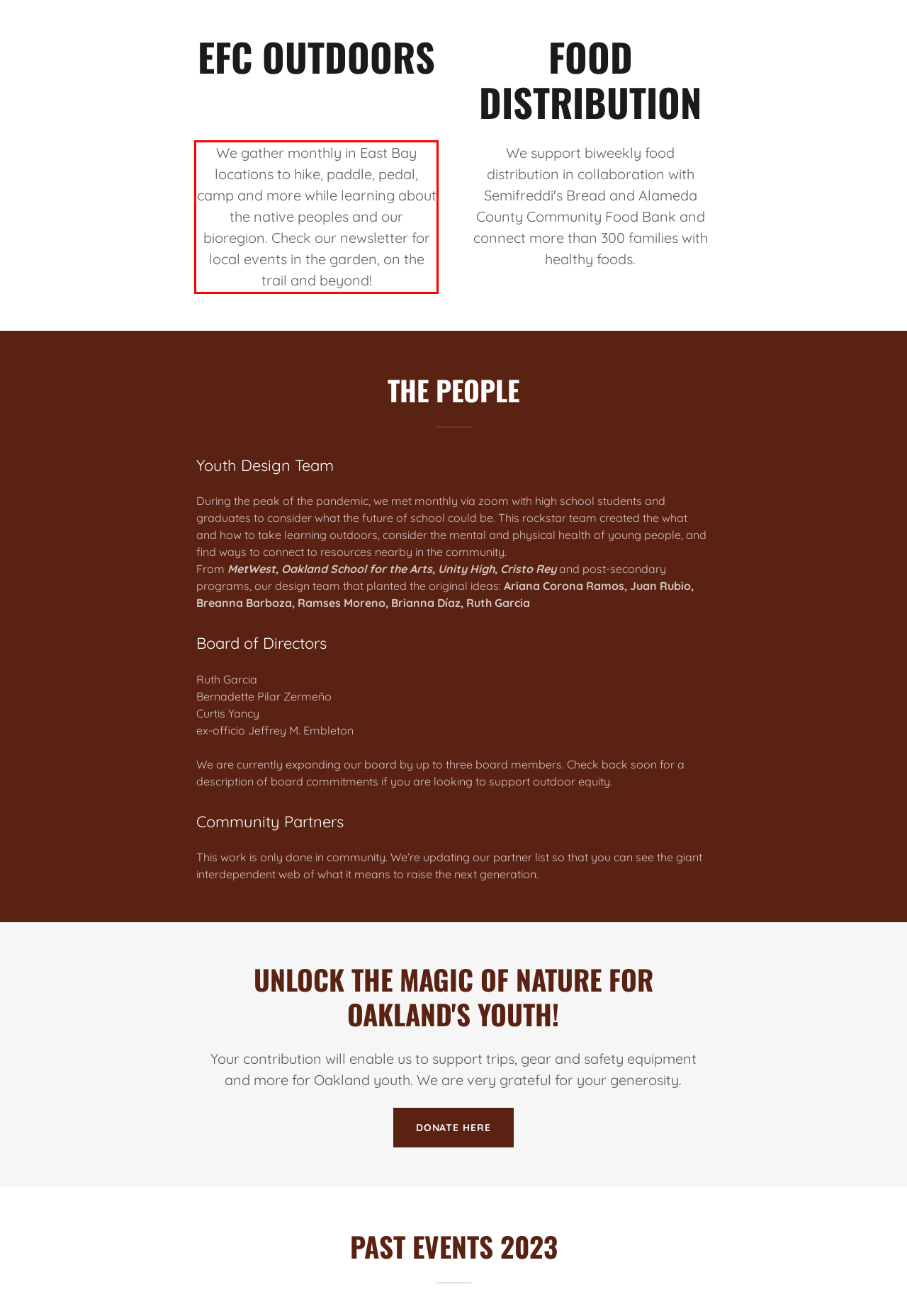Given a webpage screenshot with a red bounding box, perform OCR to read and deliver the text enclosed by the red bounding box.

We gather monthly in East Bay locations to hike, paddle, pedal, camp and more while learning about the native peoples and our bioregion. Check our newsletter for local events in the garden, on the trail and beyond!